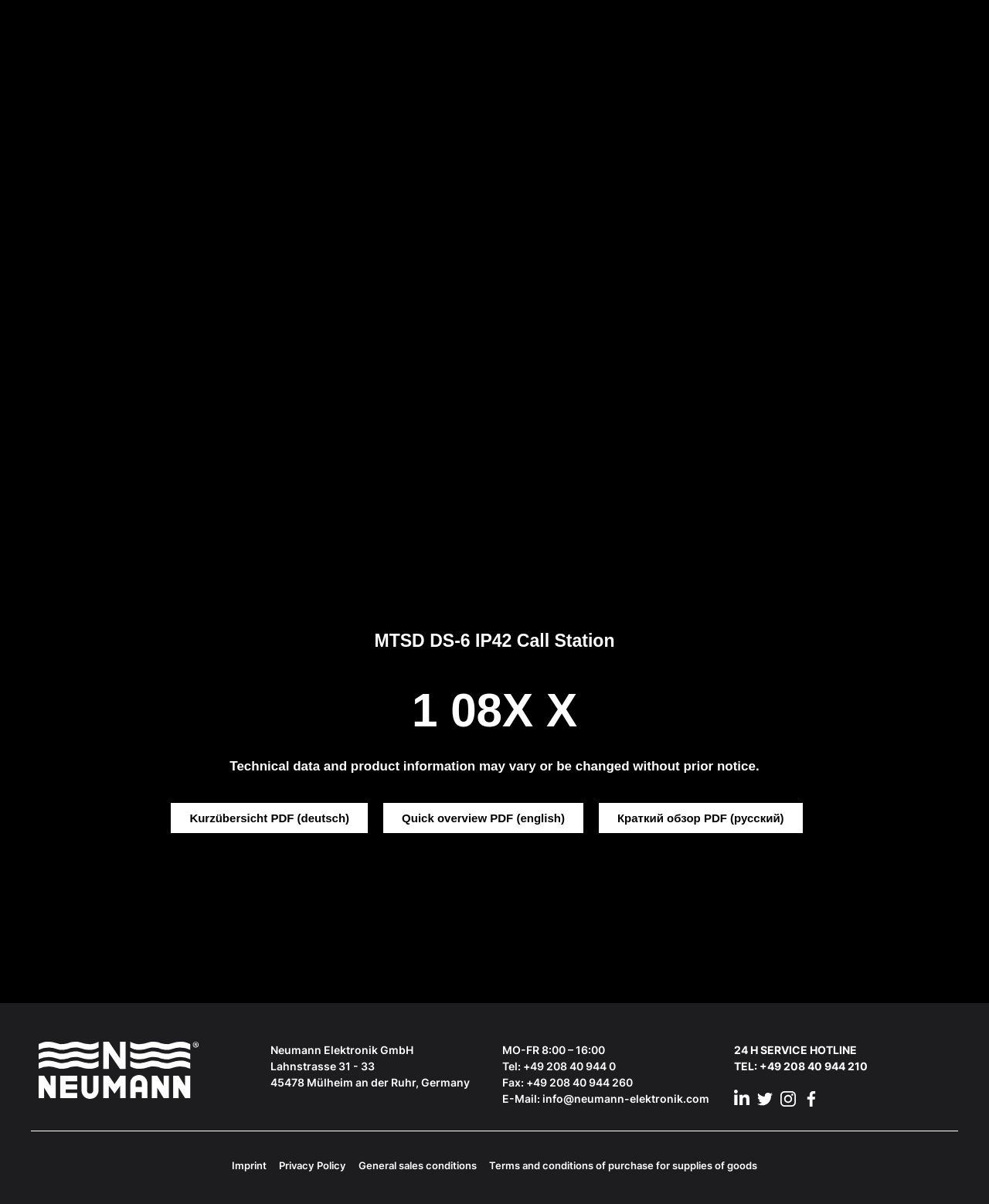Answer the question in a single word or phrase:
What languages are available for the Quick overview PDF?

German, English, Russian